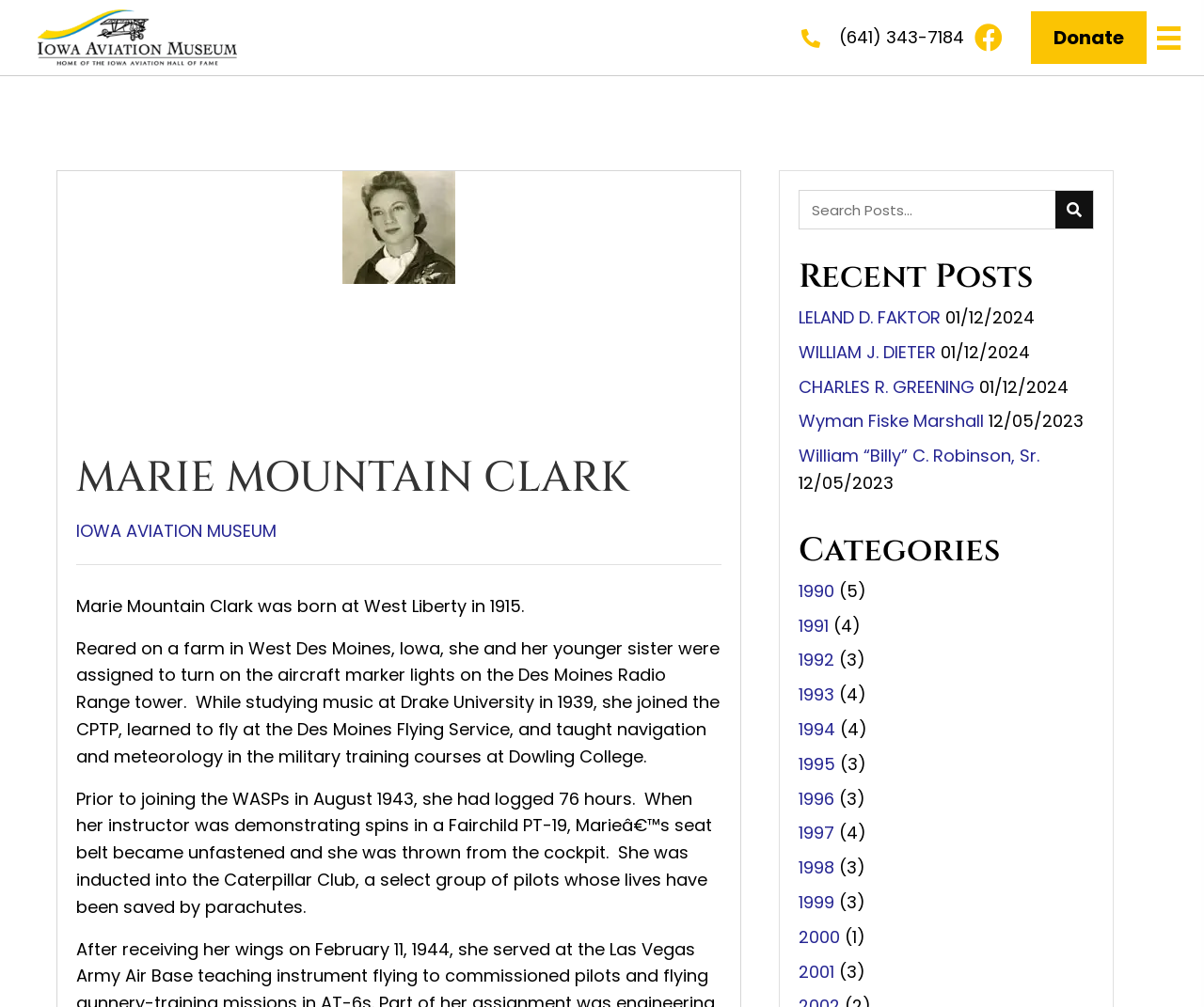What is the name of the person described on this webpage?
Please ensure your answer is as detailed and informative as possible.

The webpage has a heading 'MARIE MOUNTAIN CLARK' and the text below it describes her life, indicating that the webpage is about her.